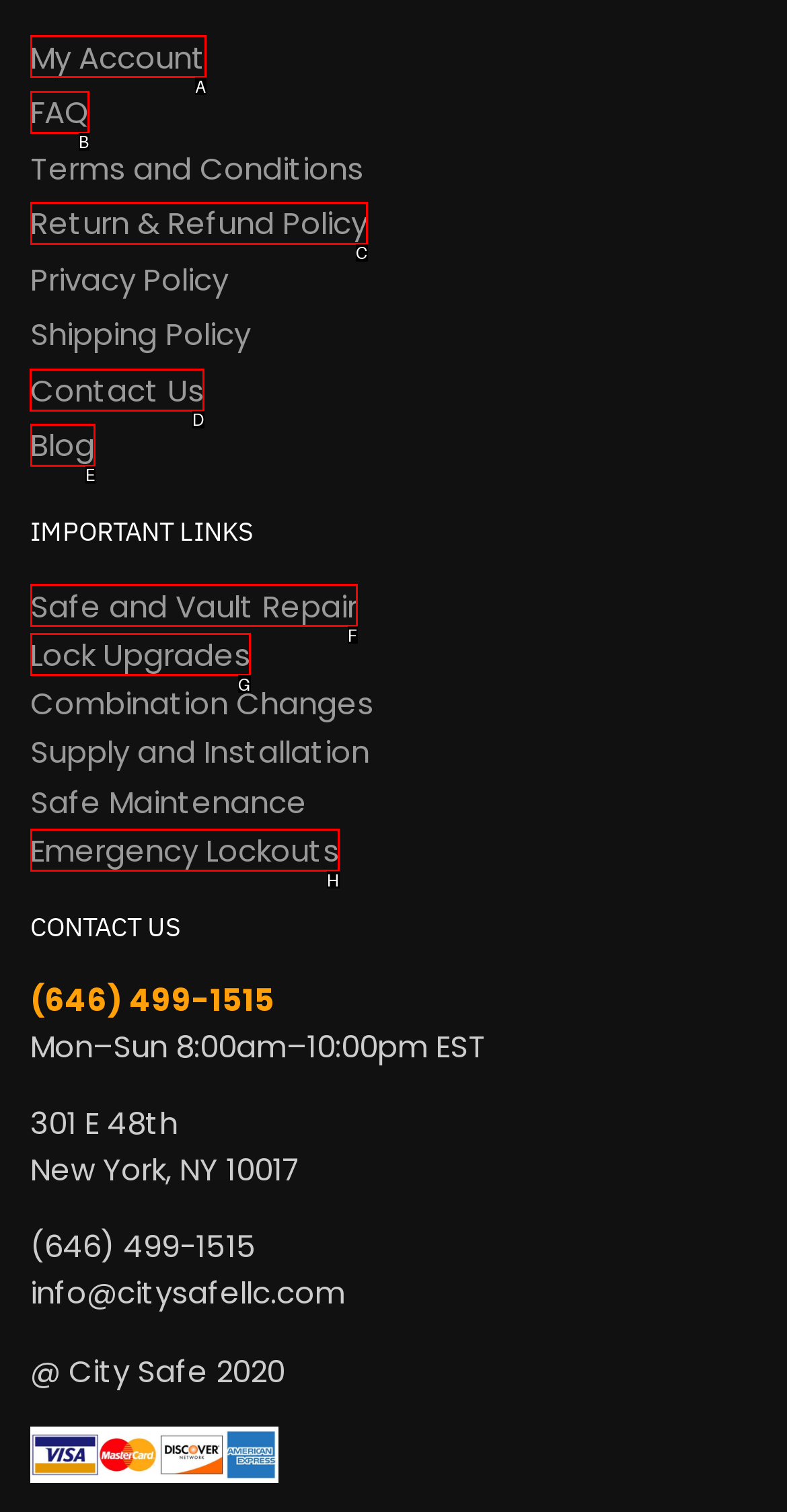Determine the right option to click to perform this task: Contact Us
Answer with the correct letter from the given choices directly.

D